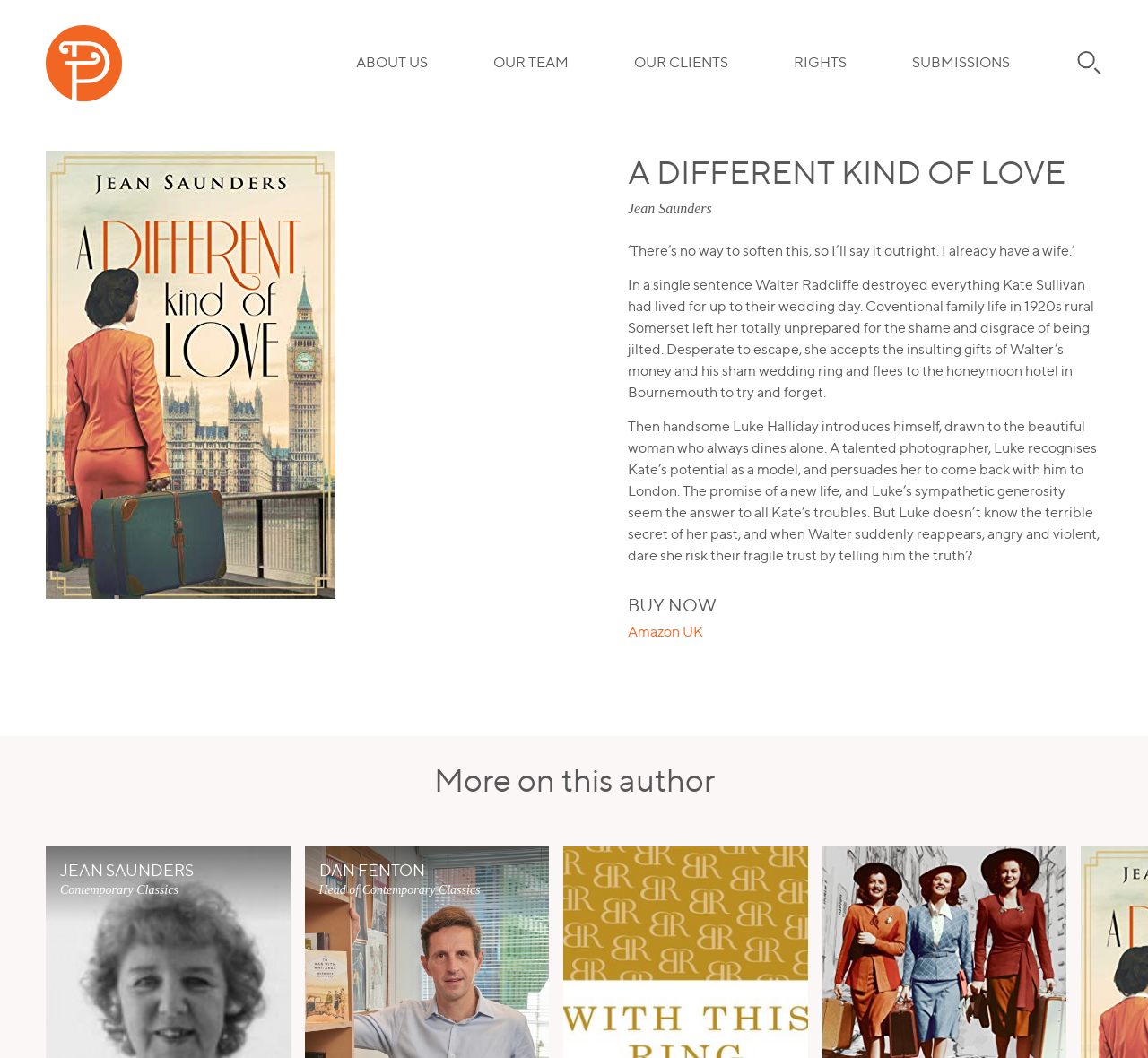What is the title of the book?
Using the information from the image, answer the question thoroughly.

I can see an image with the text 'A Different Kind of Love' on it, and also a heading with the same text, which suggests that it is the title of the book.